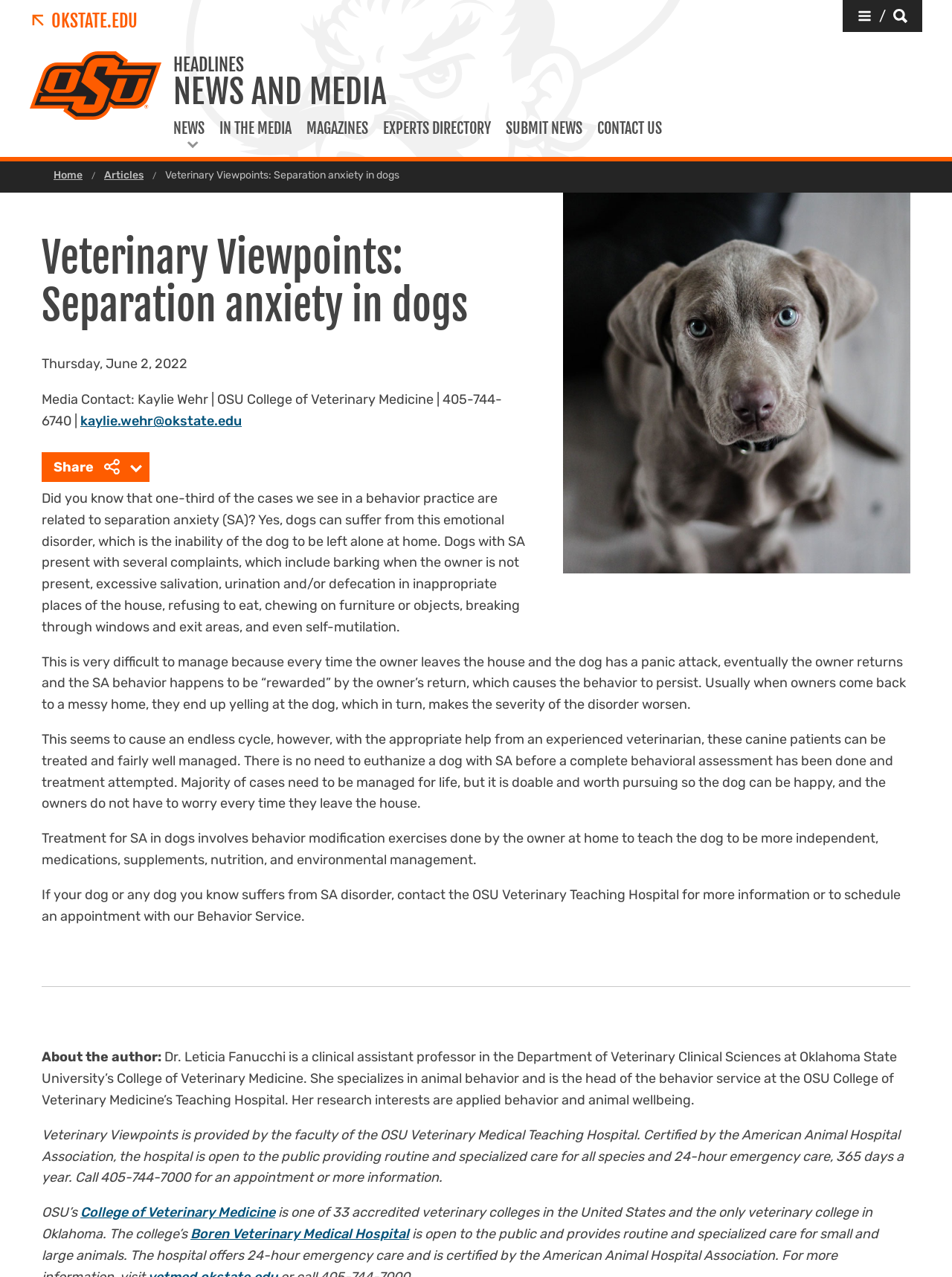Determine the bounding box coordinates of the clickable element to complete this instruction: "Go to the Download Center". Provide the coordinates in the format of four float numbers between 0 and 1, [left, top, right, bottom].

None